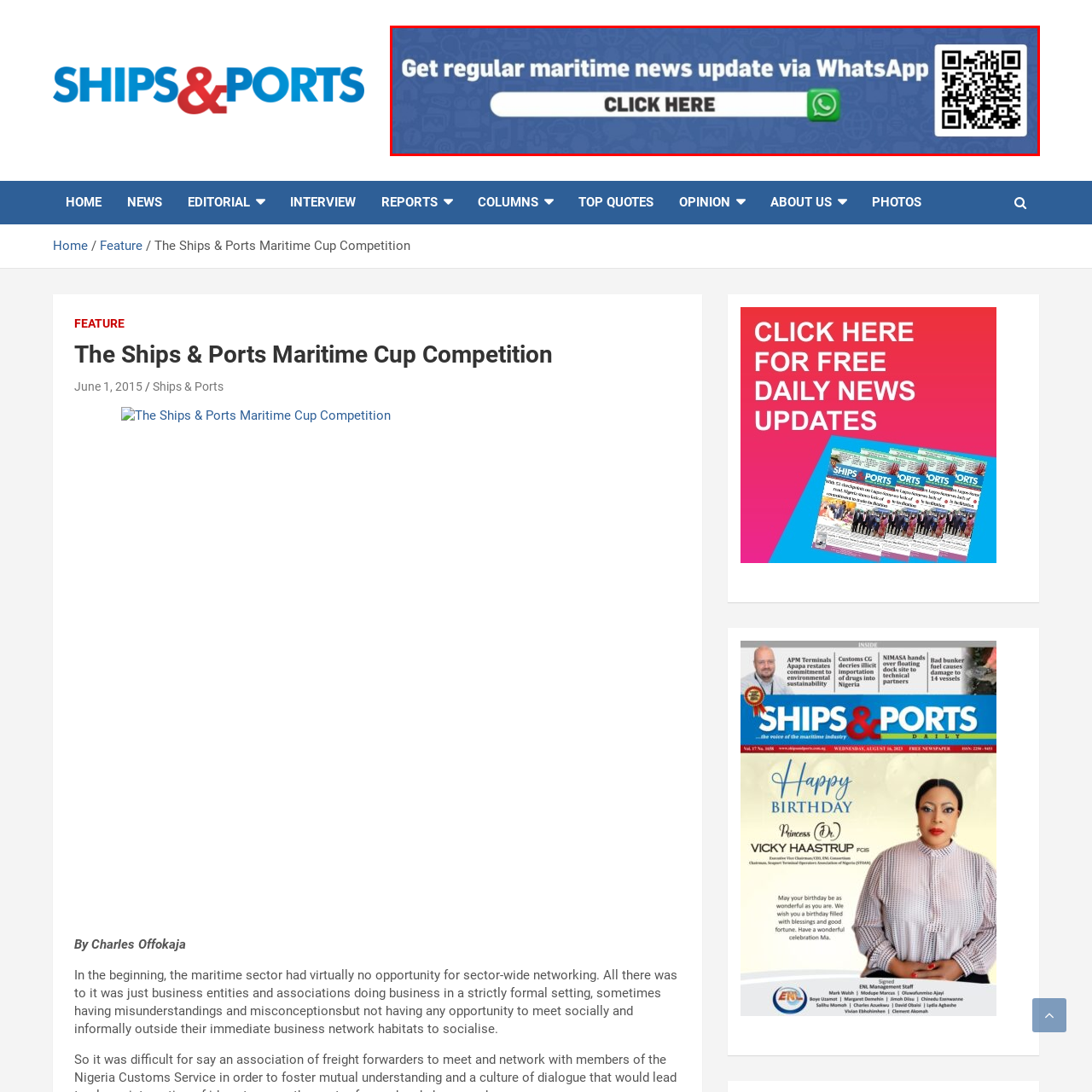Offer a detailed account of the image that is framed by the red bounding box.

The image features a promotional banner inviting users to receive regular maritime news updates via WhatsApp. Bold text at the top reads, "Get regular maritime news update via WhatsApp," emphasizing the convenience of staying informed. Below this message, there is a prominent call-to-action button that says "CLICK HERE," designed to encourage interaction. Next to the button, a green WhatsApp icon adds visual interest and highlights the platform for communication. In the corner, a QR code is displayed, providing an alternative method for users to engage with the service by scanning it directly with their devices. The background is a subtle blue, creating a visually appealing and user-friendly layout.